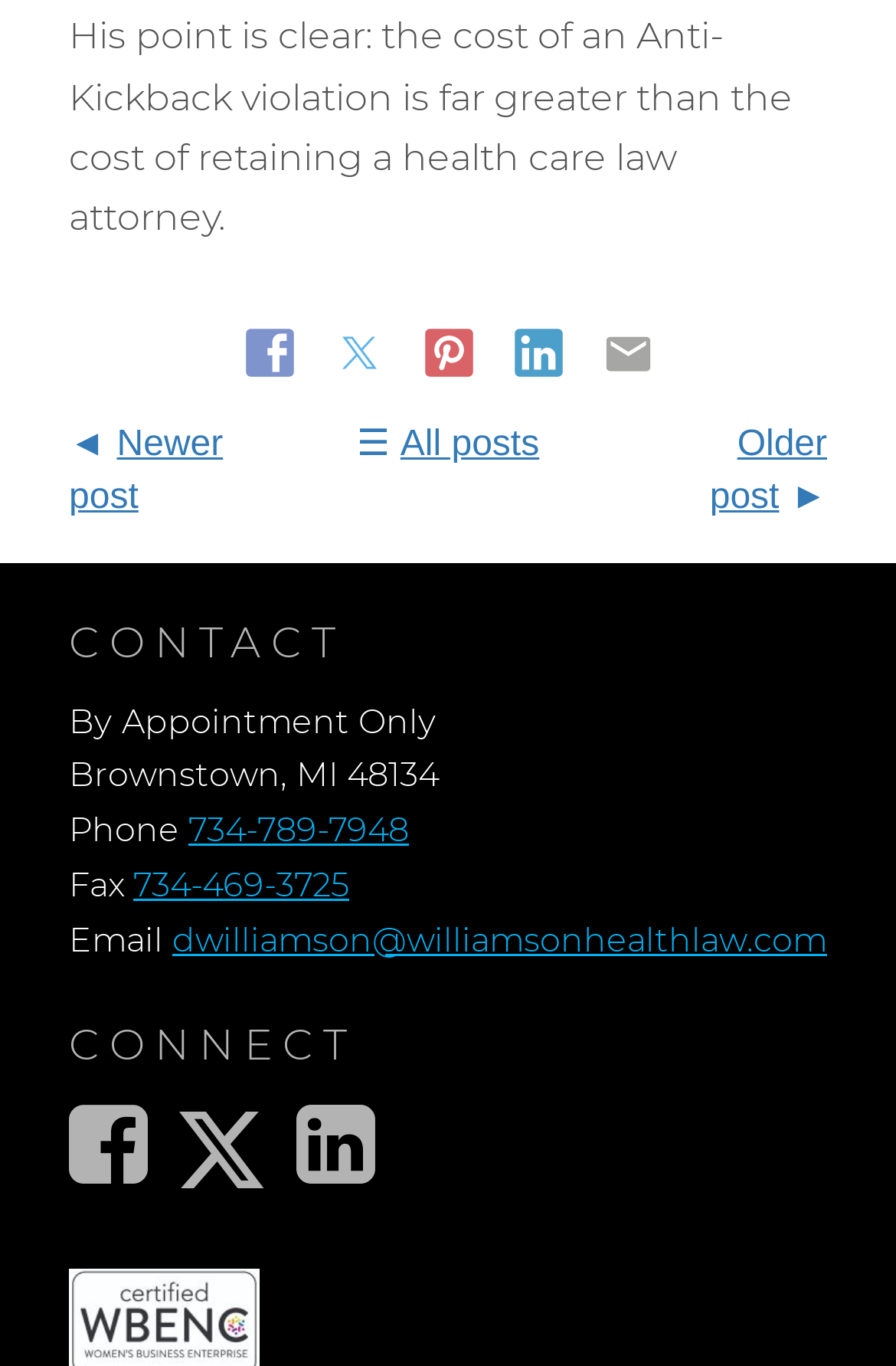Answer briefly with one word or phrase:
How many social media links are available?

4